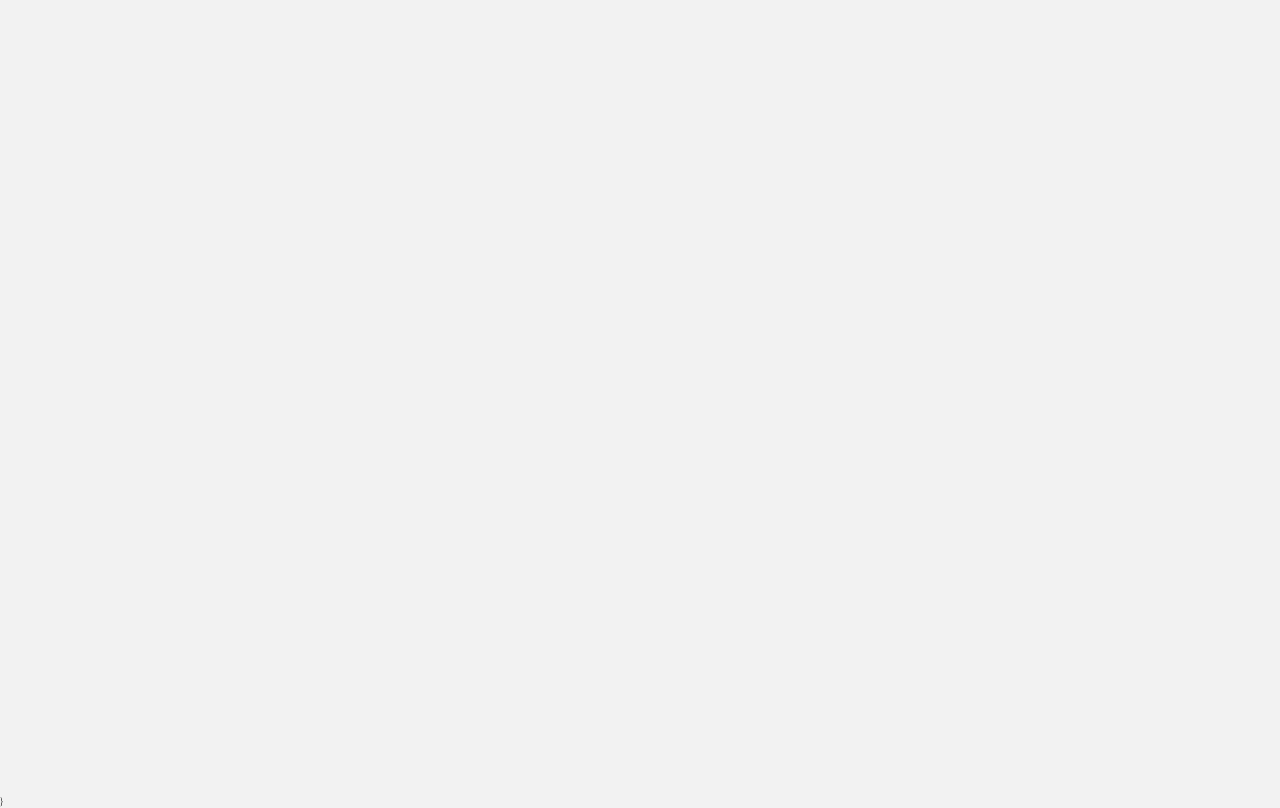Use a single word or phrase to answer the question: 
What are the practice areas of the chambers?

Not specified